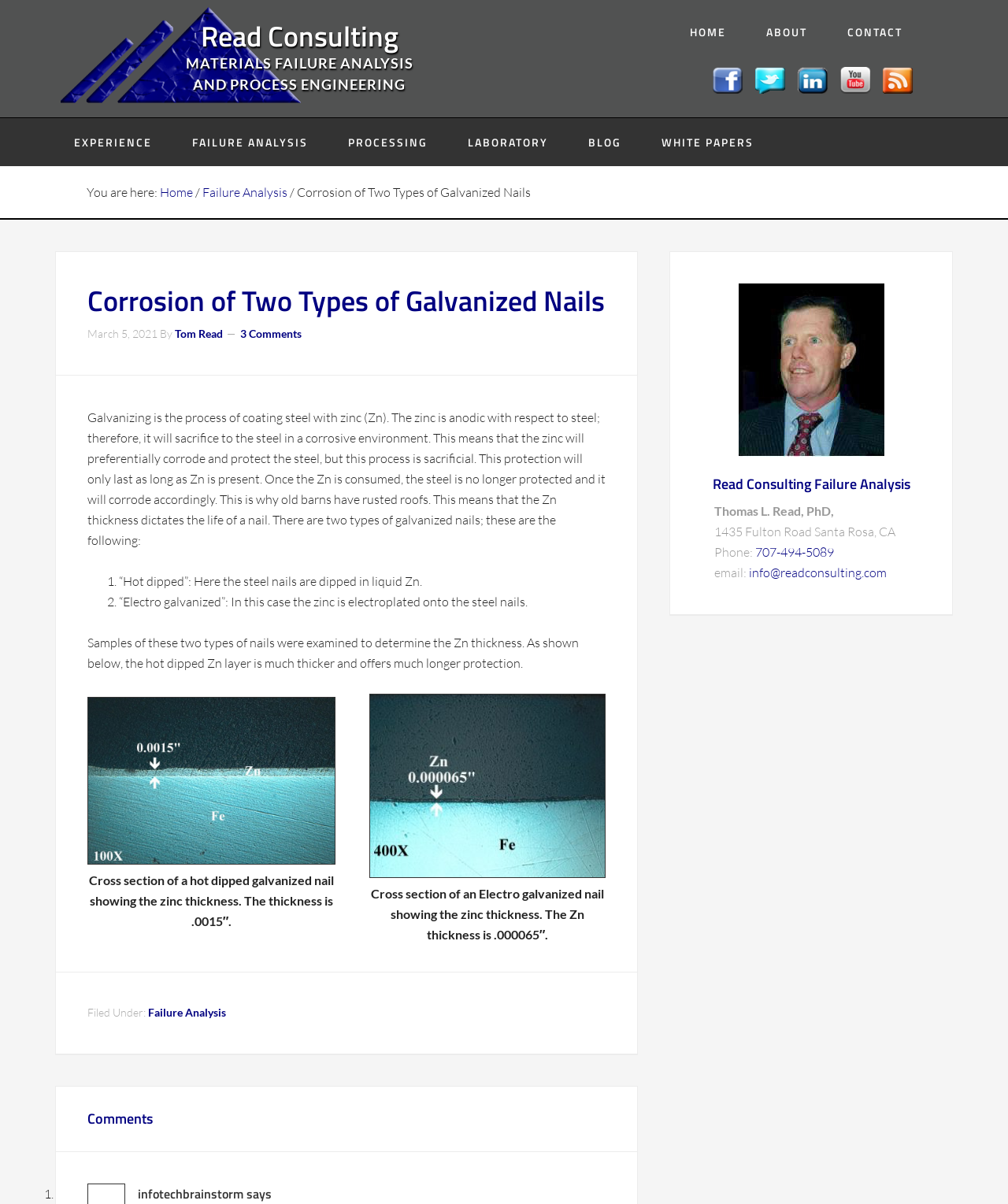Determine the bounding box coordinates for the element that should be clicked to follow this instruction: "Click on the 'EA Sports FC' link". The coordinates should be given as four float numbers between 0 and 1, in the format [left, top, right, bottom].

None